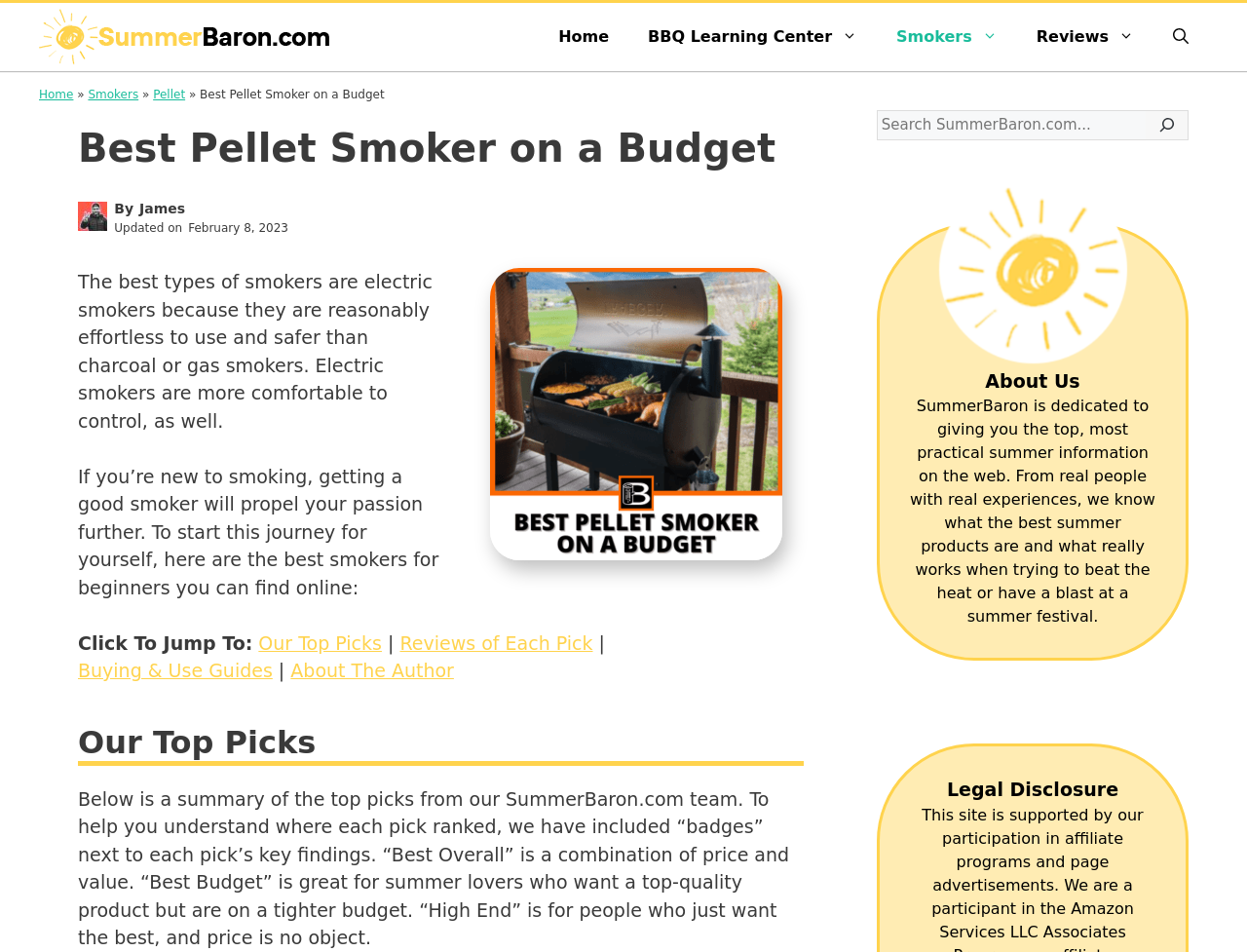Determine the bounding box coordinates of the region I should click to achieve the following instruction: "read 'About Us'". Ensure the bounding box coordinates are four float numbers between 0 and 1, i.e., [left, top, right, bottom].

[0.79, 0.389, 0.866, 0.411]